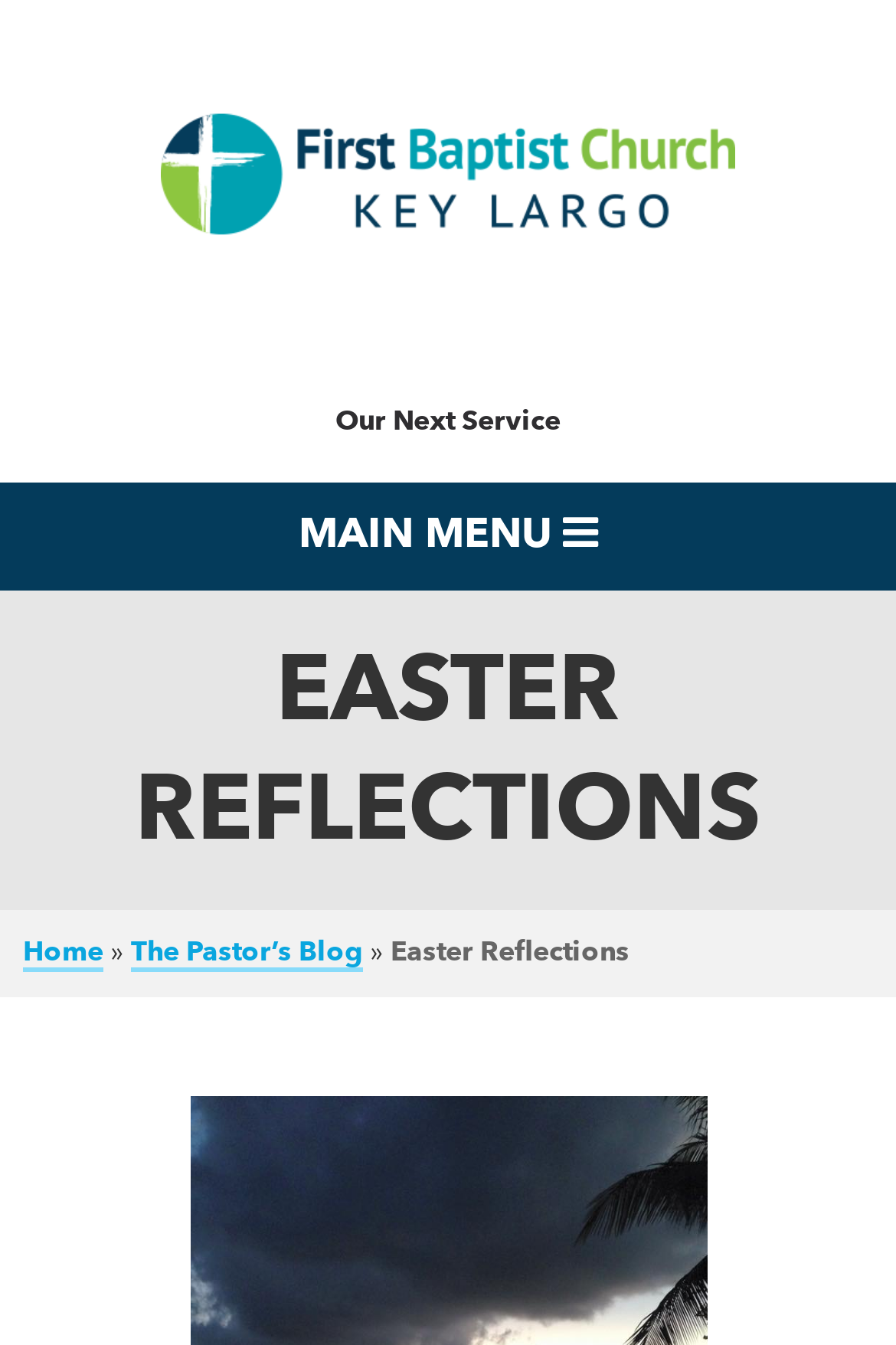What is the next service about?
Look at the image and respond to the question as thoroughly as possible.

I found the answer by looking at the heading 'Our Next Service' and the nearby heading 'EASTER REFLECTIONS', which suggests that the next service is about Easter Reflections.